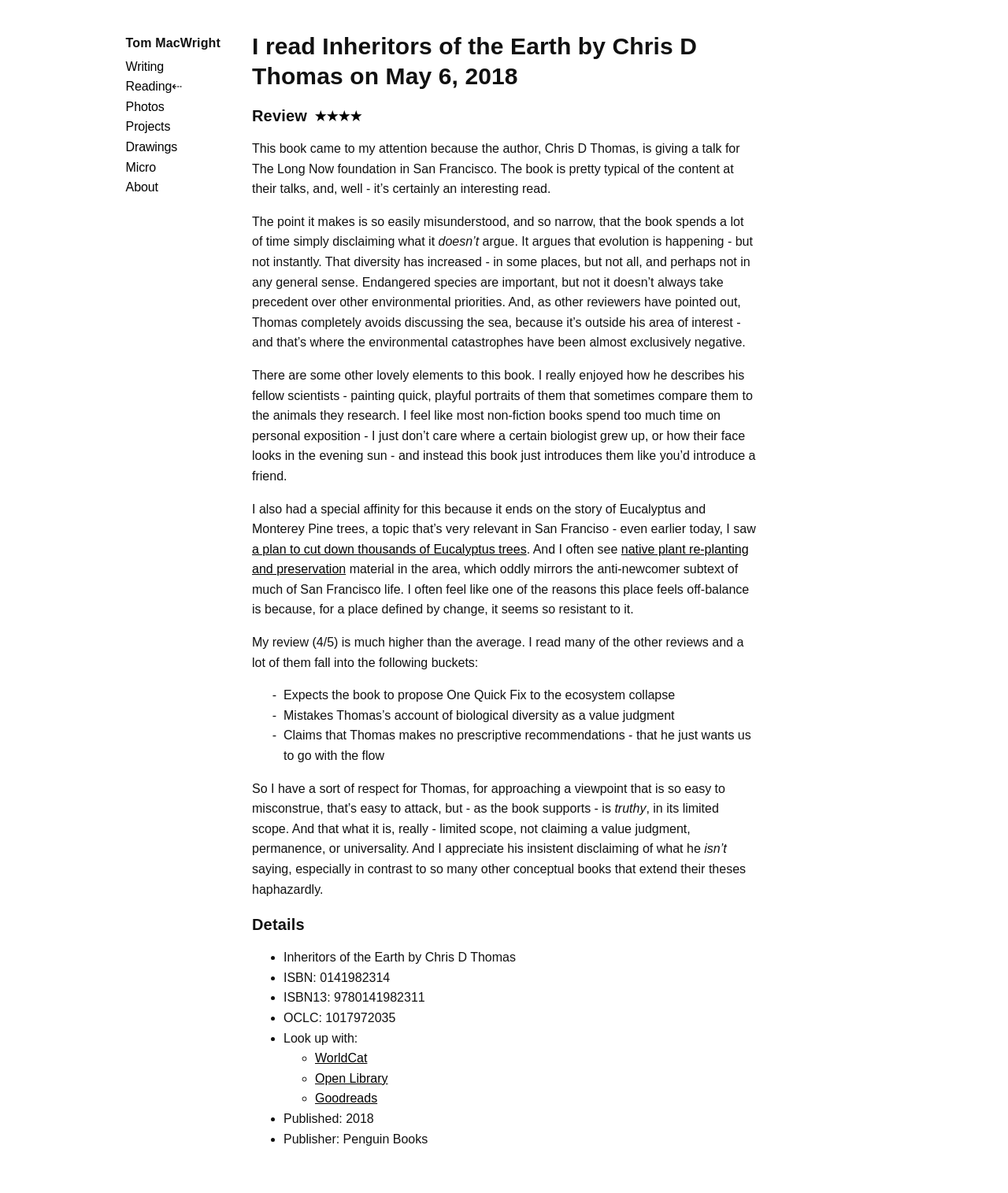What is the ISBN of the book?
Please answer the question with a detailed response using the information from the screenshot.

I found the answer by looking at the details section of the webpage, where it lists the ISBN as 0141982314.